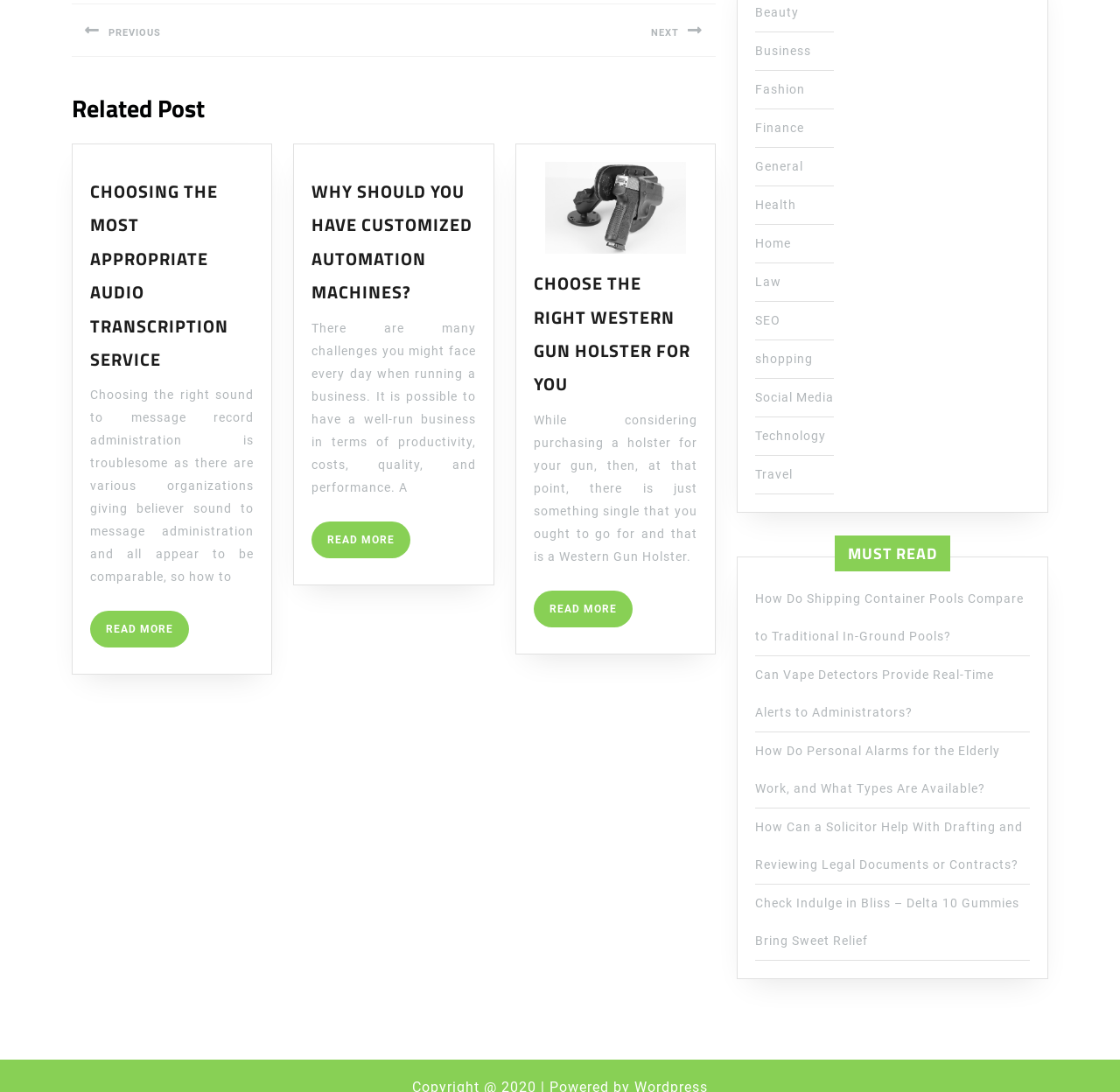Determine the coordinates of the bounding box that should be clicked to complete the instruction: "Click on the 'CHOOSE THE RIGHT WESTERN GUN HOLSTER FOR YOU' article link". The coordinates should be represented by four float numbers between 0 and 1: [left, top, right, bottom].

[0.476, 0.247, 0.616, 0.364]